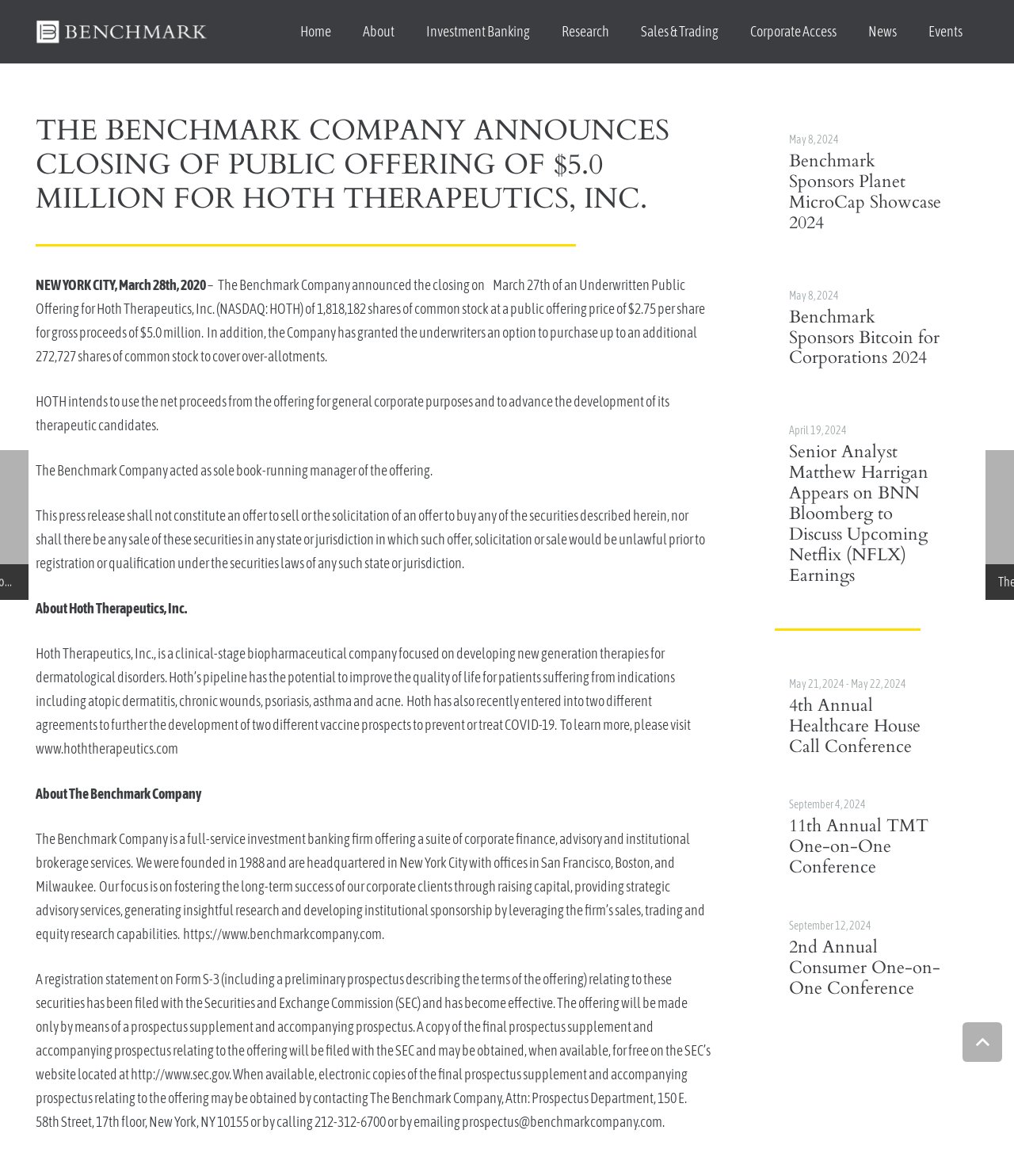Use a single word or phrase to answer the question:
What is the name of the company that Hoth Therapeutics is developing new generation therapies for?

Hoth Therapeutics